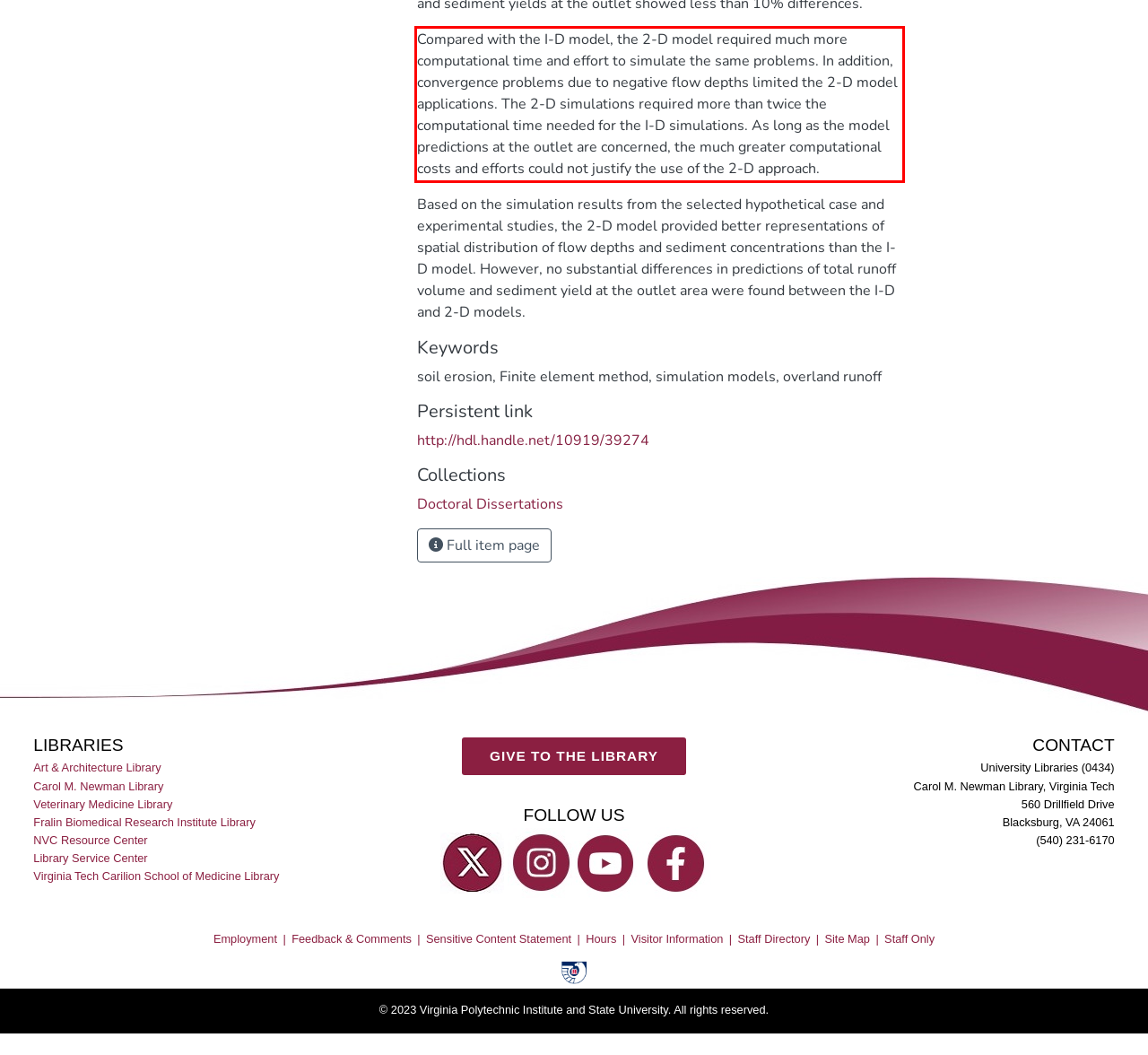You have a screenshot of a webpage, and there is a red bounding box around a UI element. Utilize OCR to extract the text within this red bounding box.

Compared with the I-D model, the 2-D model required much more computational time and effort to simulate the same problems. In addition, convergence problems due to negative flow depths limited the 2-D model applications. The 2-D simulations required more than twice the computational time needed for the I-D simulations. As long as the model predictions at the outlet are concerned, the much greater computational costs and efforts could not justify the use of the 2-D approach.